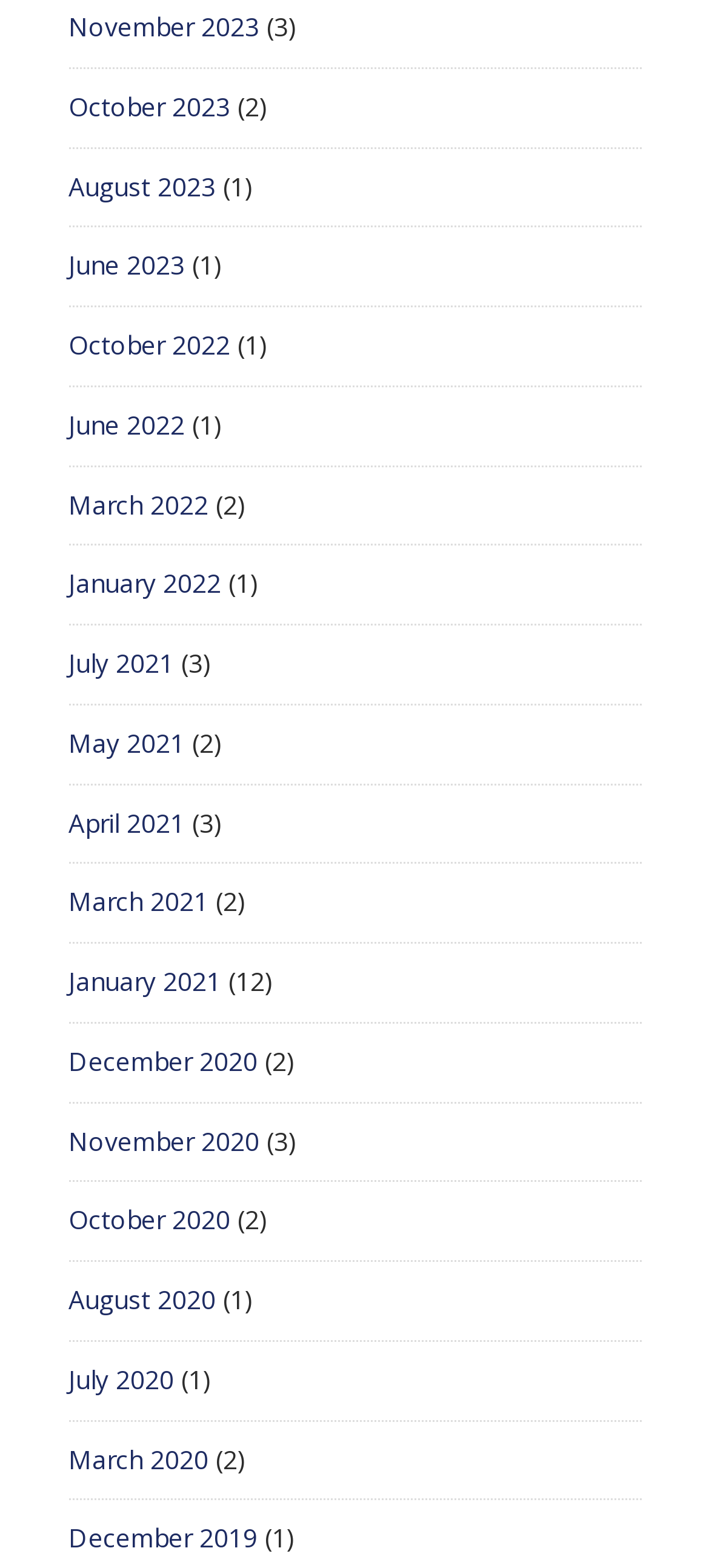What is the most recent month listed?
Using the image as a reference, give an elaborate response to the question.

By examining the list of links on the webpage, I found that the most recent month listed is November 2023, which is located at the top of the list.